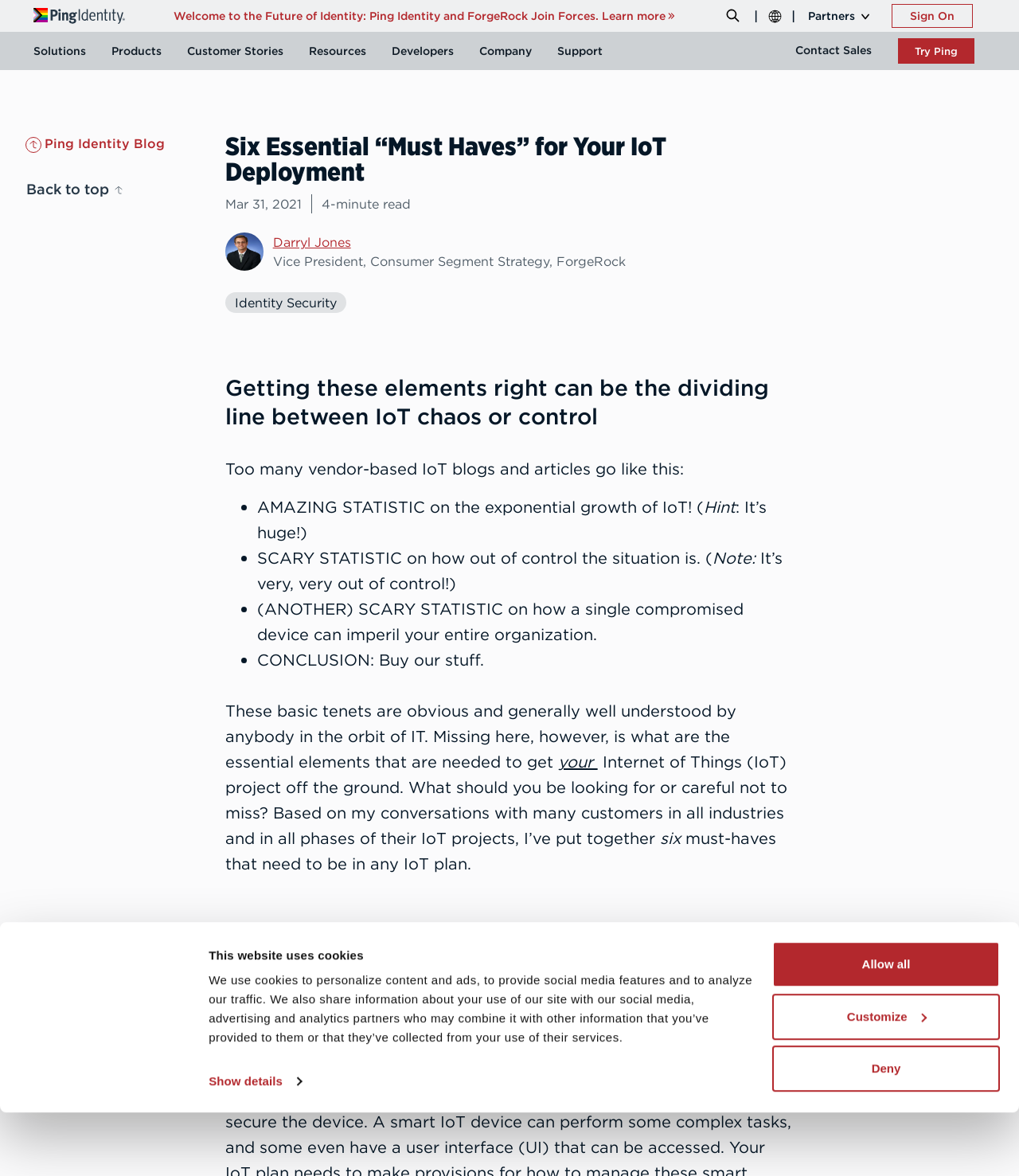How many 'must-haves' are mentioned in the blog post?
Respond to the question with a well-detailed and thorough answer.

I found the number of 'must-haves' by looking at the static text element with the text 'six' which is located in the introduction of the blog post, where it says 'I’ve put together six must-haves that need to be in any IoT plan.'